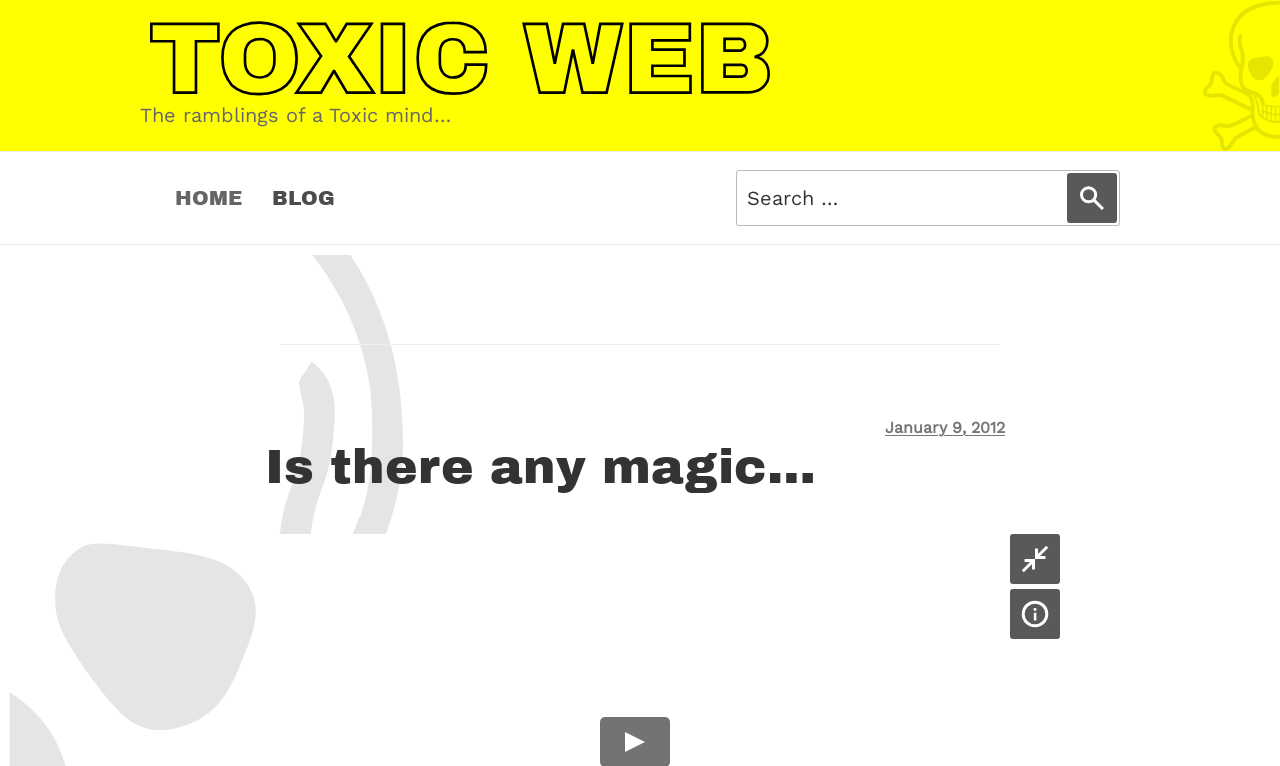Show the bounding box coordinates for the HTML element described as: "Home".

[0.125, 0.211, 0.201, 0.305]